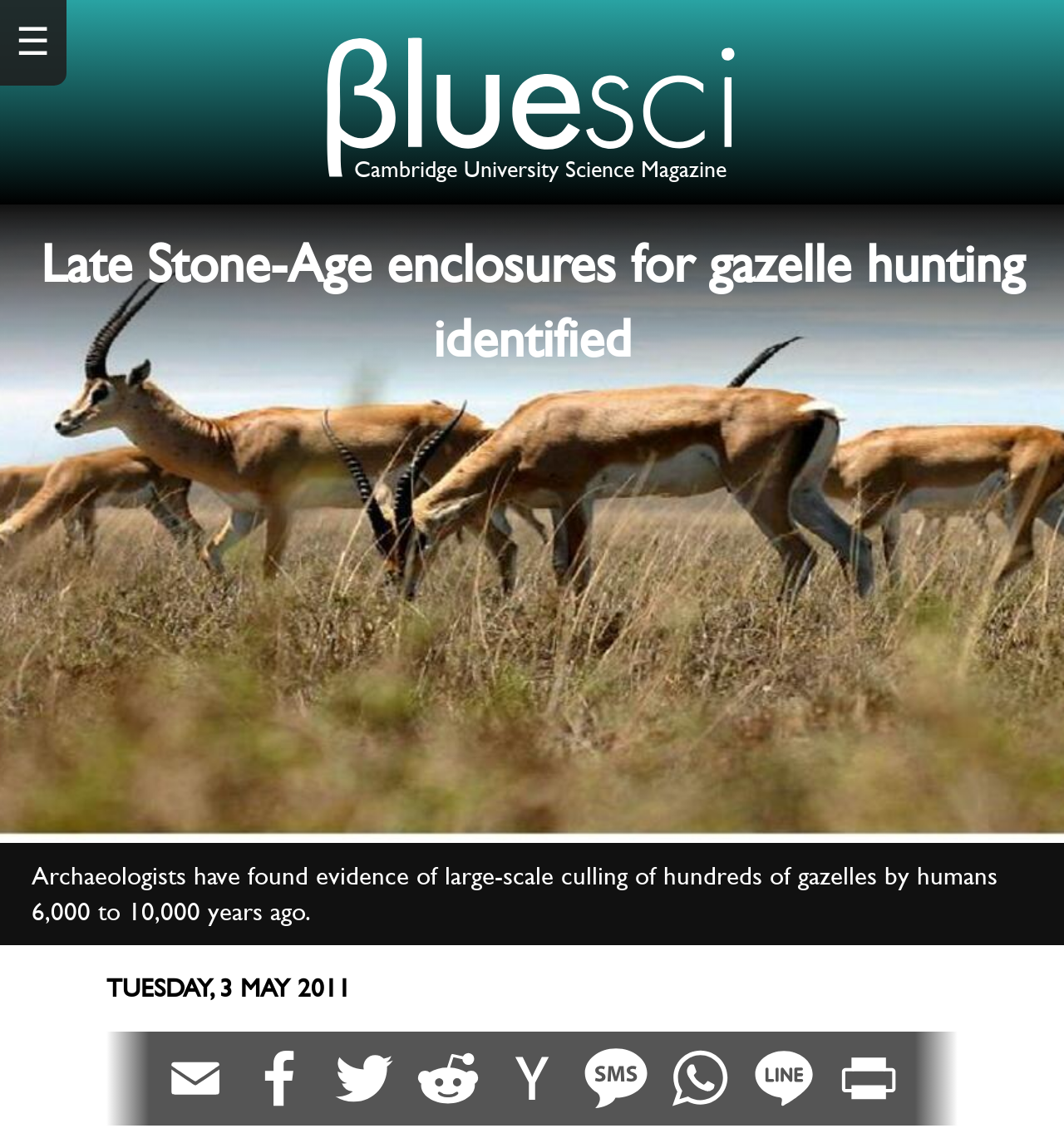When was the article published?
Please answer using one word or phrase, based on the screenshot.

Tuesday, 3 May 2011